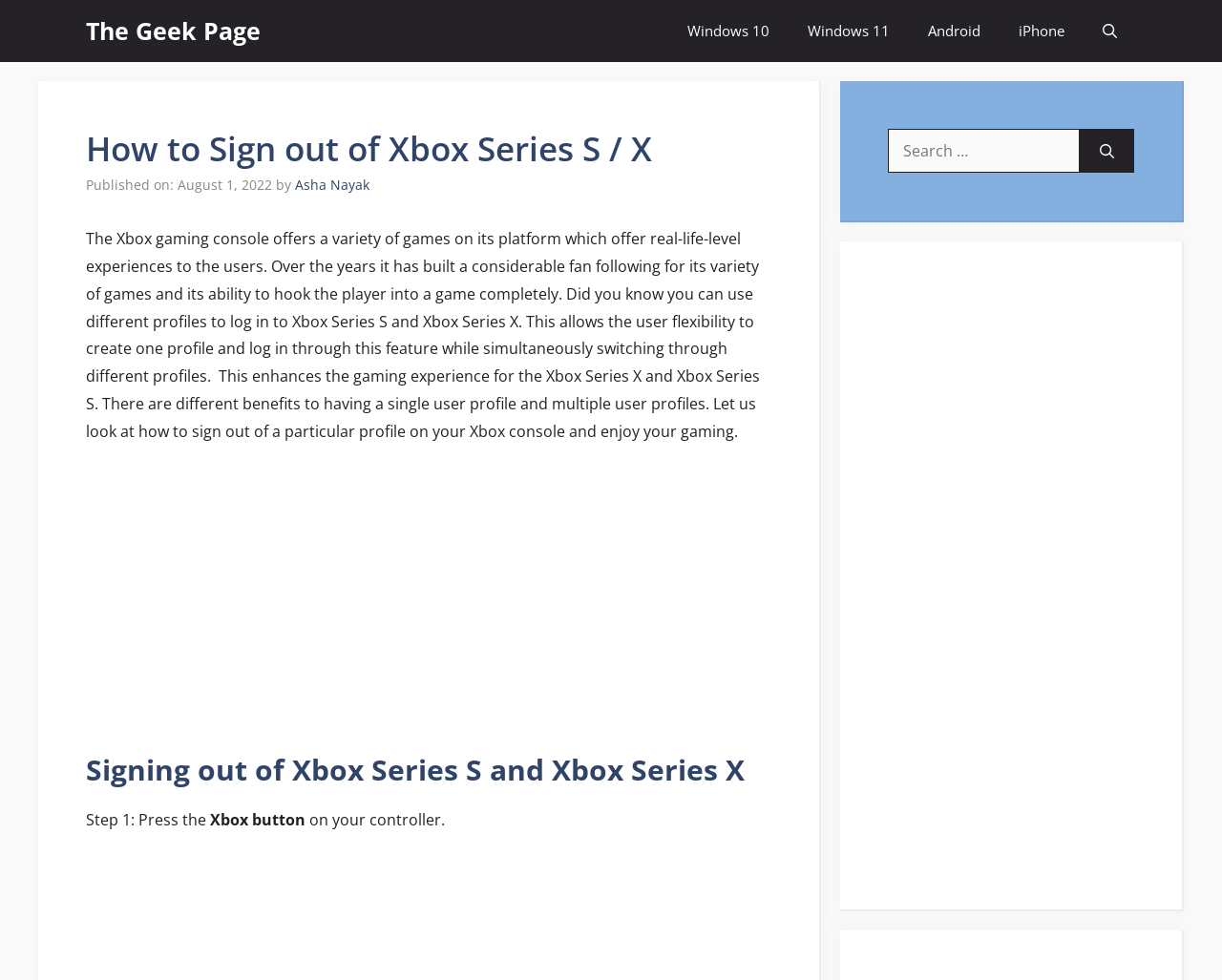Locate the bounding box coordinates of the area where you should click to accomplish the instruction: "Click on Search button".

[0.884, 0.131, 0.928, 0.176]